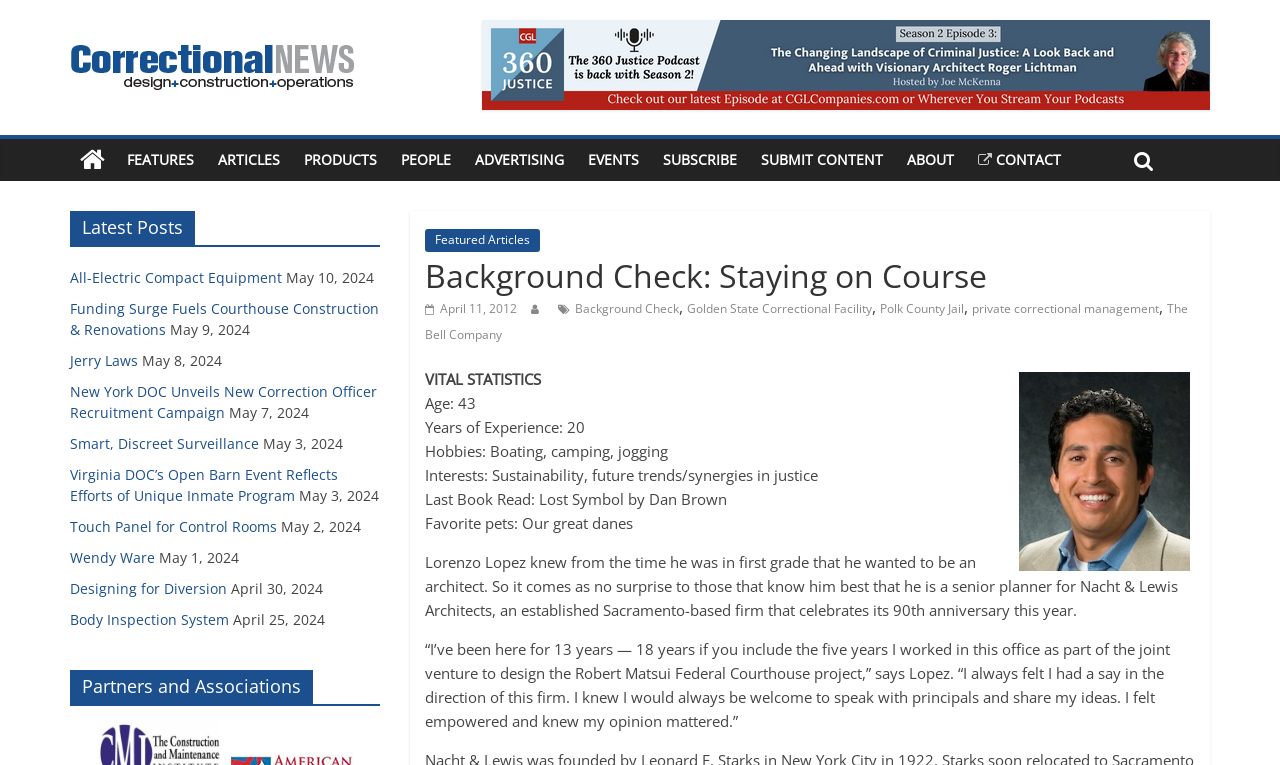Specify the bounding box coordinates of the area that needs to be clicked to achieve the following instruction: "Visit the 'ARTICLES' page".

[0.161, 0.182, 0.228, 0.237]